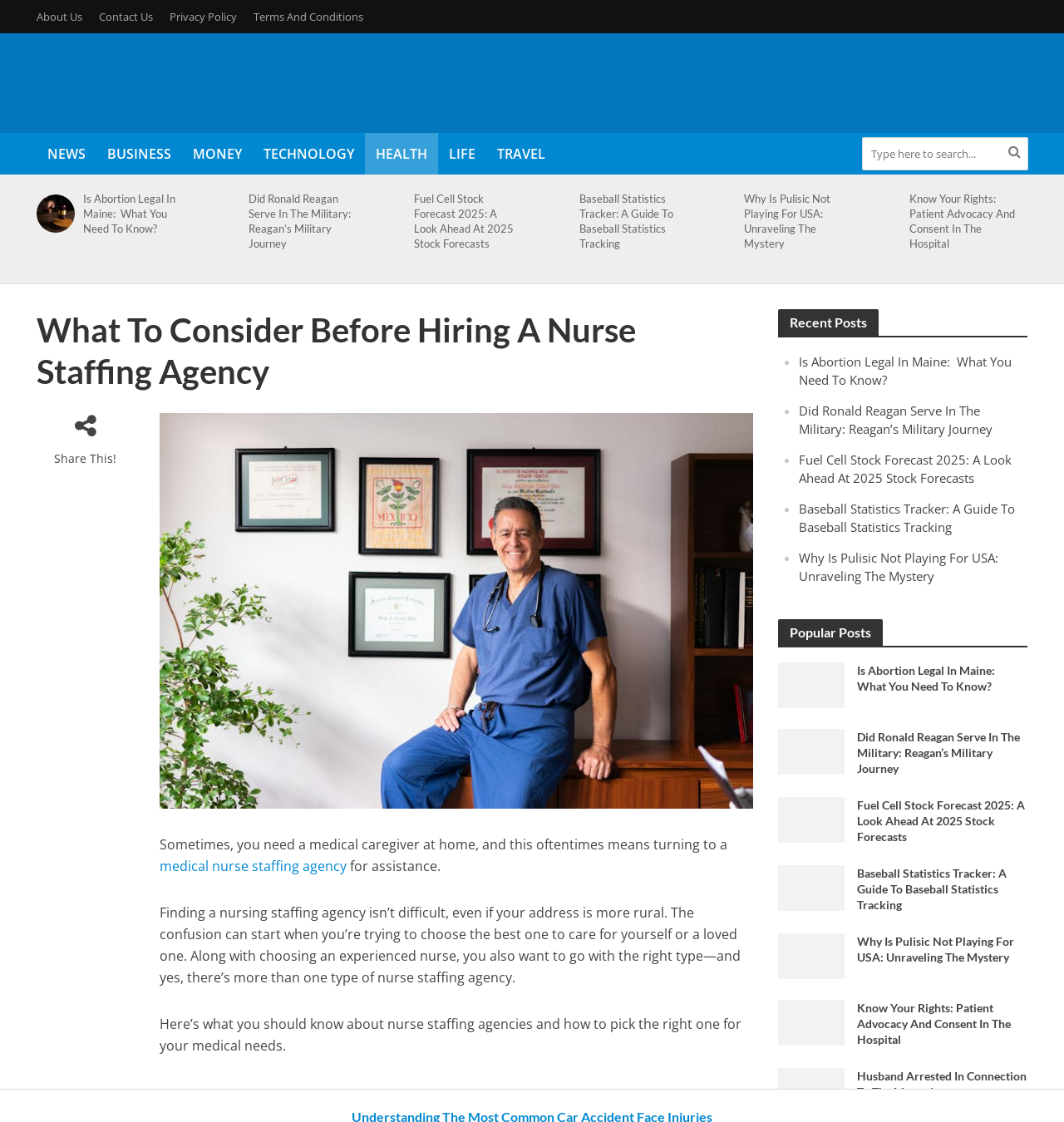Identify and provide the bounding box coordinates of the UI element described: "medical nurse staffing agency". The coordinates should be formatted as [left, top, right, bottom], with each number being a float between 0 and 1.

[0.15, 0.744, 0.684, 0.783]